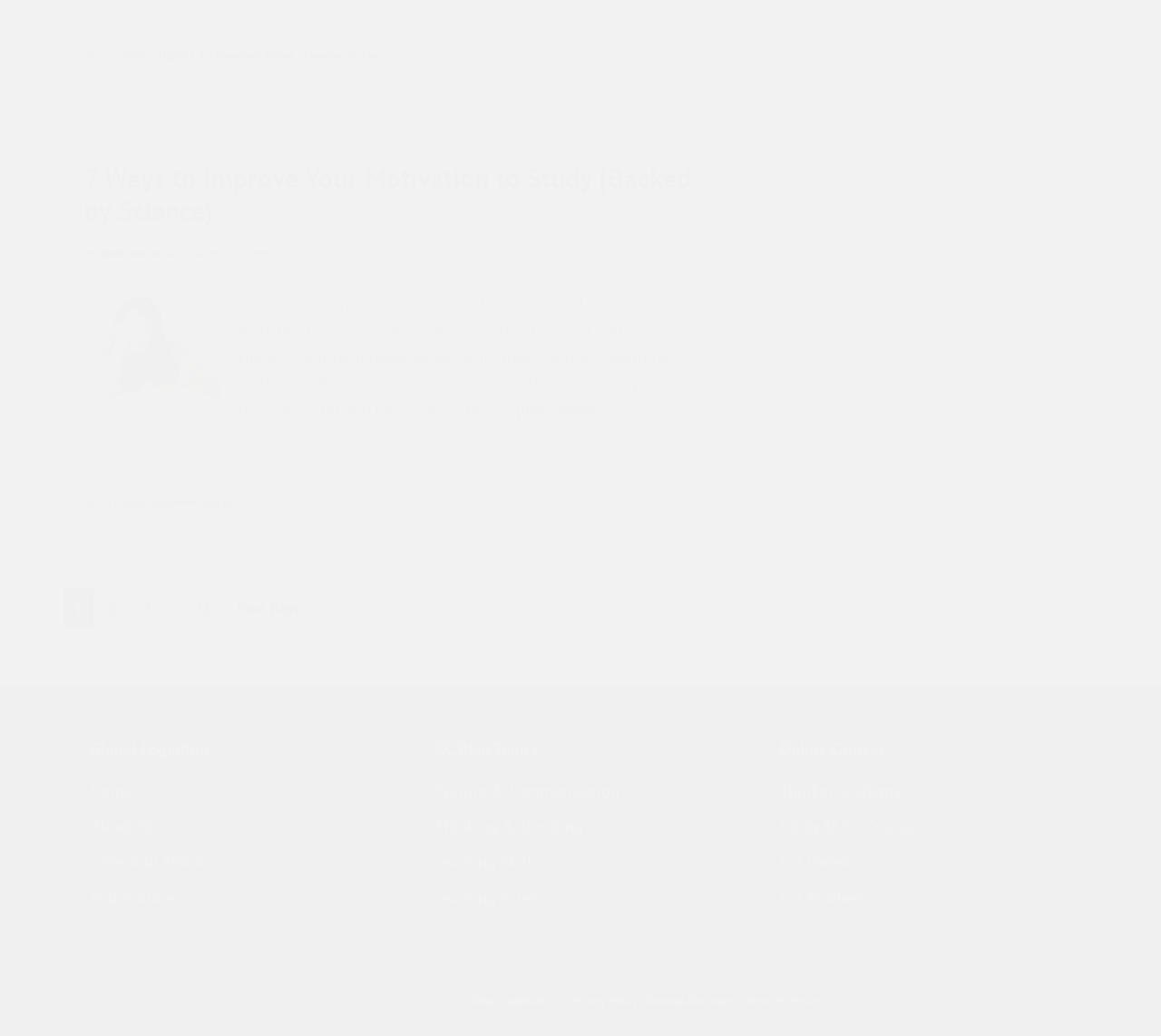Please specify the bounding box coordinates of the region to click in order to perform the following instruction: "Read the article about 7 ways to improve motivation to study".

[0.445, 0.383, 0.528, 0.409]